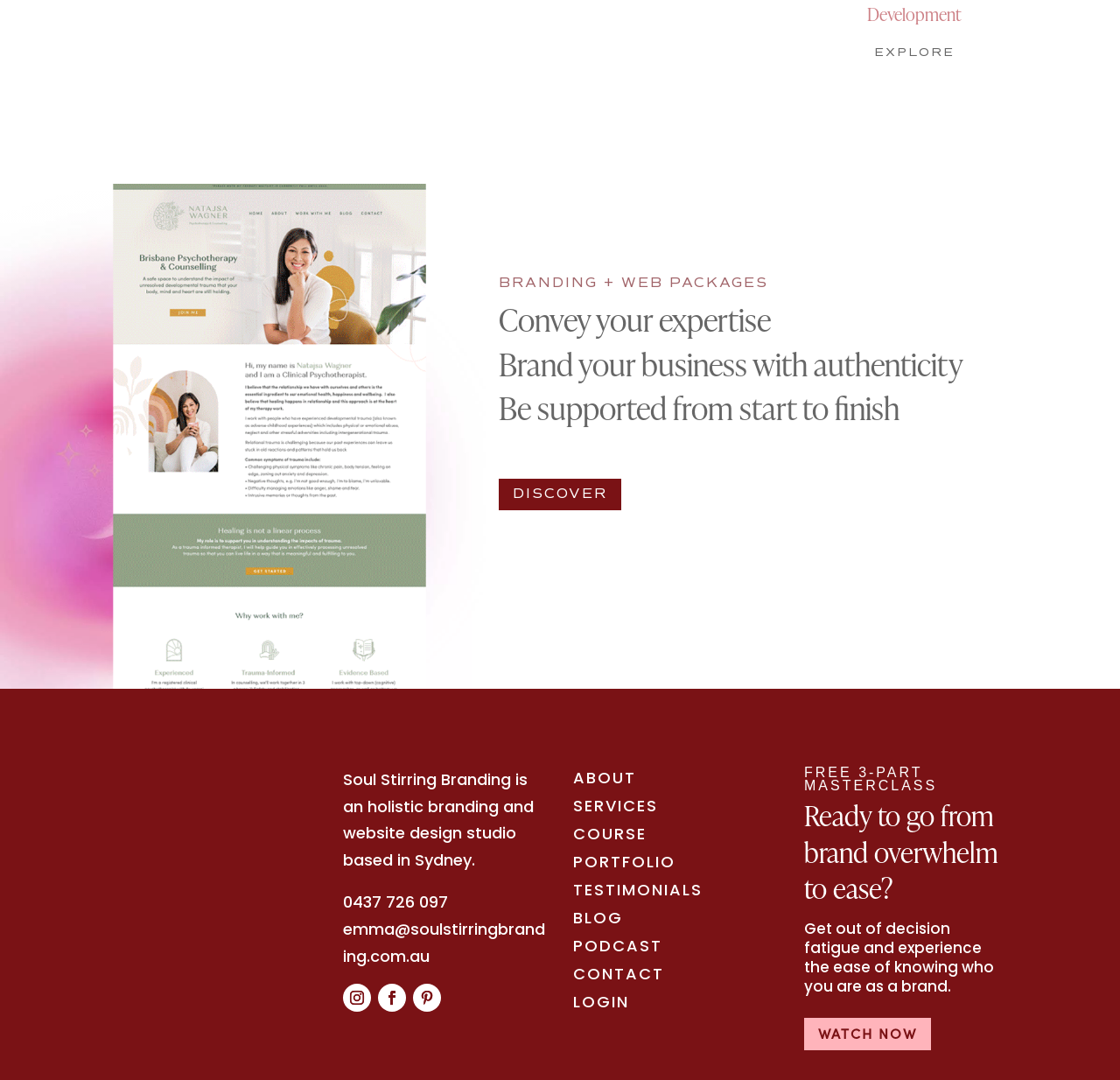Given the webpage screenshot and the description, determine the bounding box coordinates (top-left x, top-left y, bottom-right x, bottom-right y) that define the location of the UI element matching this description: About

[0.512, 0.71, 0.568, 0.73]